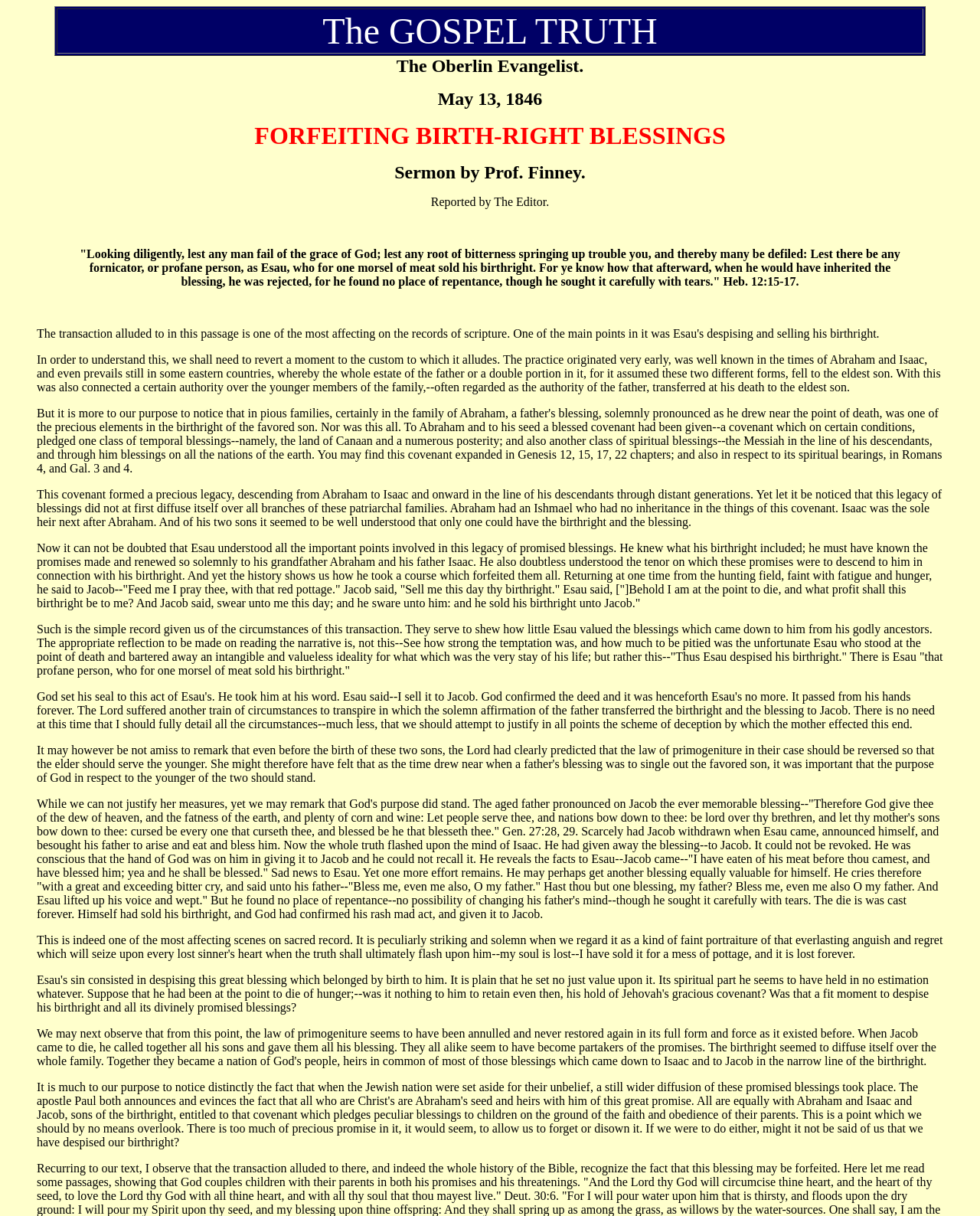Reply to the question with a single word or phrase:
What is the title of the sermon?

FORFEITING BIRTH-RIGHT BLESSINGS